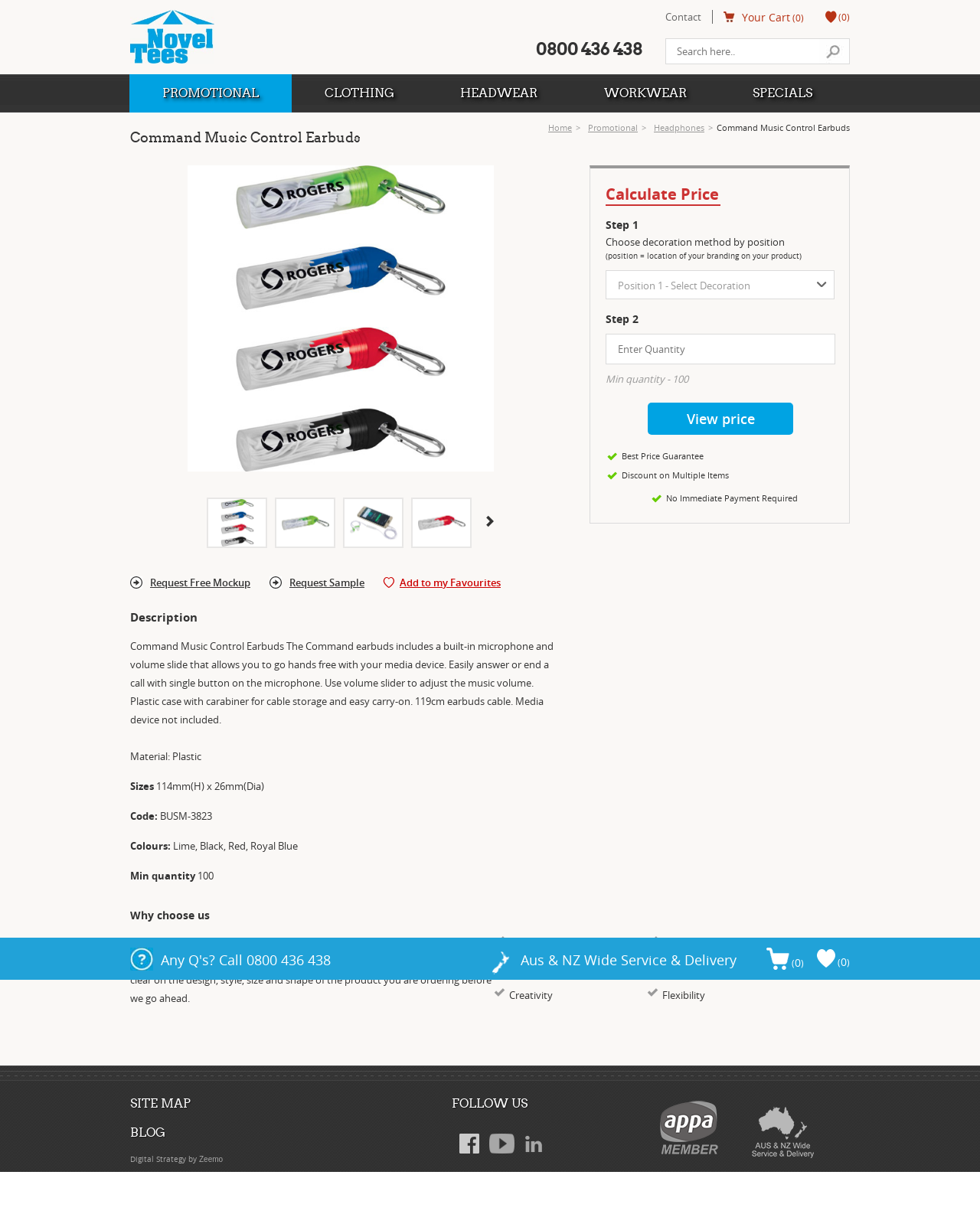Extract the bounding box of the UI element described as: "Workwear".

[0.583, 0.061, 0.734, 0.093]